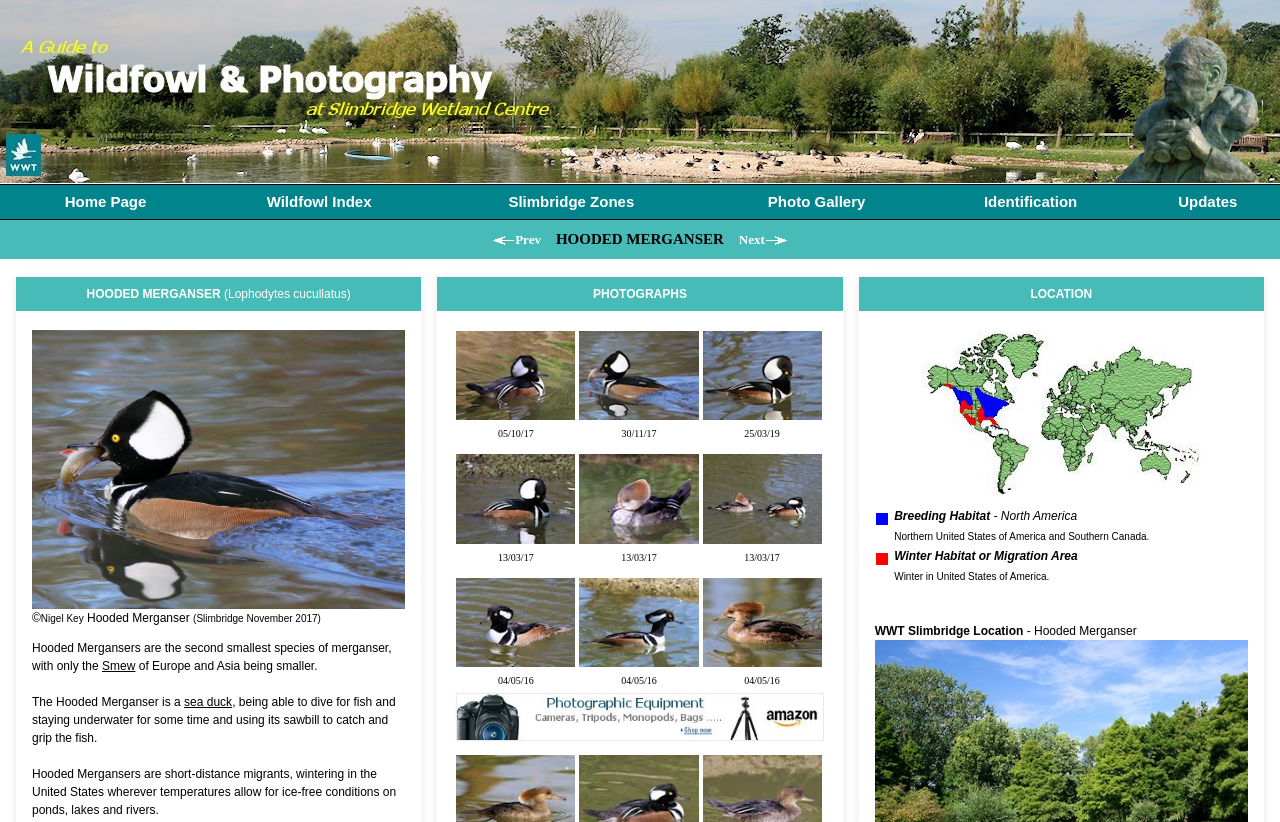Identify the bounding box coordinates of the clickable region required to complete the instruction: "next page". The coordinates should be given as four float numbers within the range of 0 and 1, i.e., [left, top, right, bottom].

[0.577, 0.282, 0.598, 0.3]